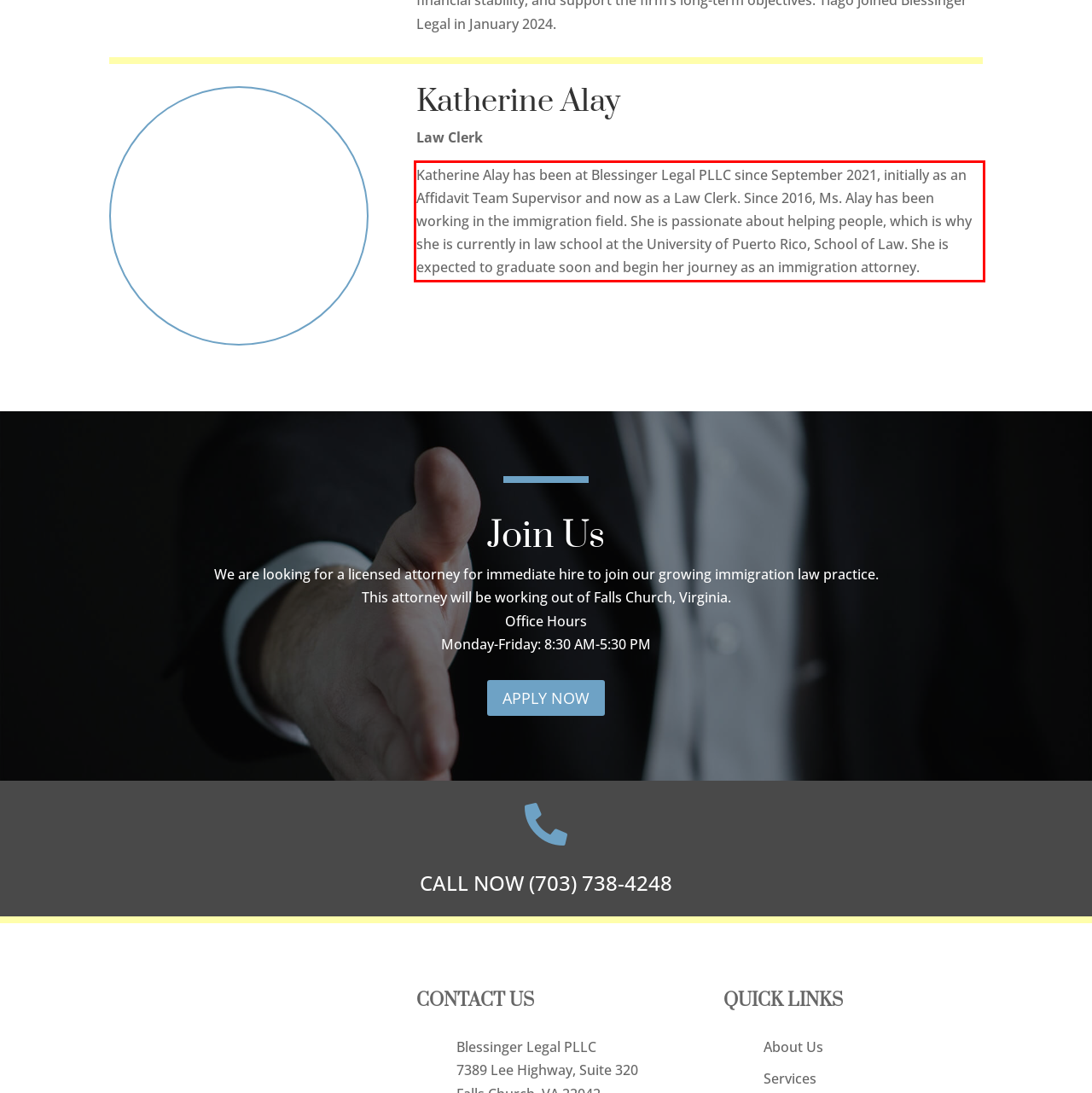Analyze the webpage screenshot and use OCR to recognize the text content in the red bounding box.

Katherine Alay has been at Blessinger Legal PLLC since September 2021, initially as an Affidavit Team Supervisor and now as a Law Clerk. Since 2016, Ms. Alay has been working in the immigration field. She is passionate about helping people, which is why she is currently in law school at the University of Puerto Rico, School of Law. She is expected to graduate soon and begin her journey as an immigration attorney.